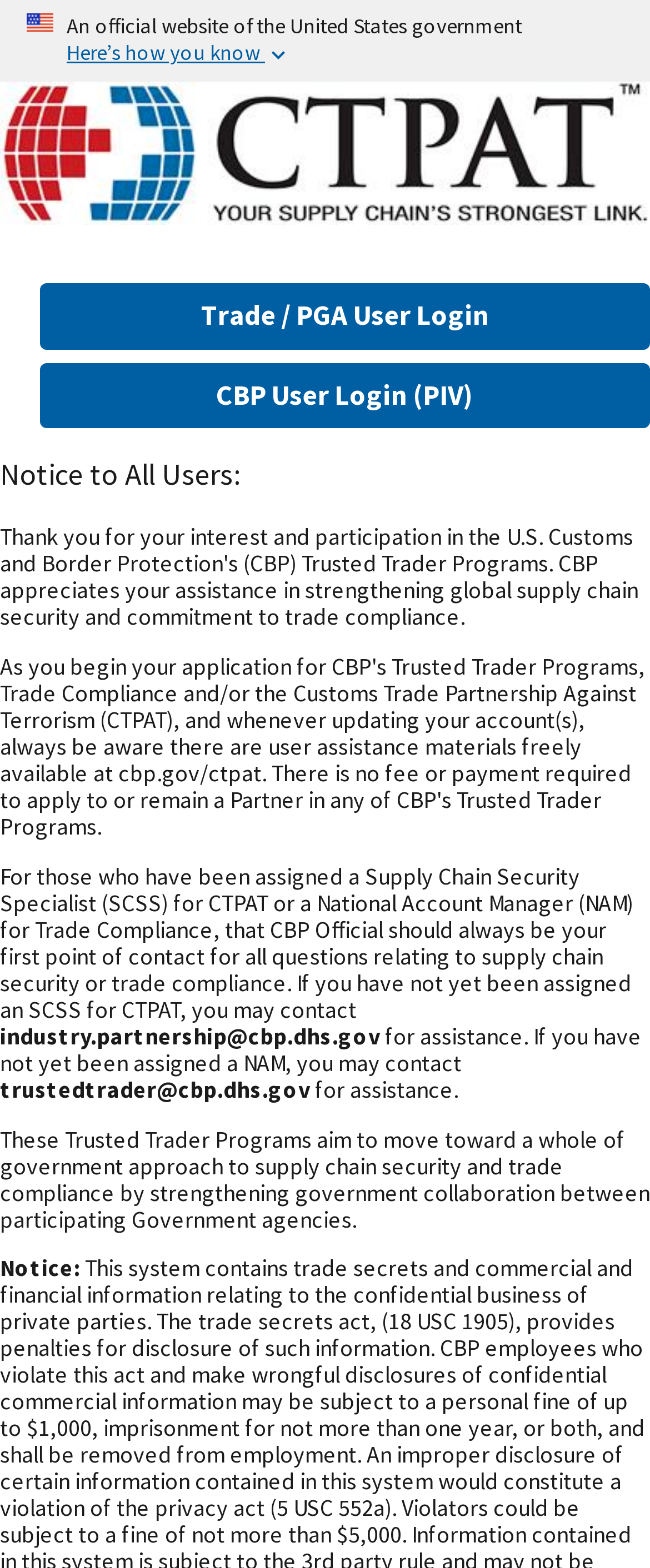Please determine the bounding box coordinates for the UI element described here. Use the format (top-left x, top-left y, bottom-right x, bottom-right y) with values bounded between 0 and 1: Trade / PGA User Login

[0.062, 0.181, 1.0, 0.223]